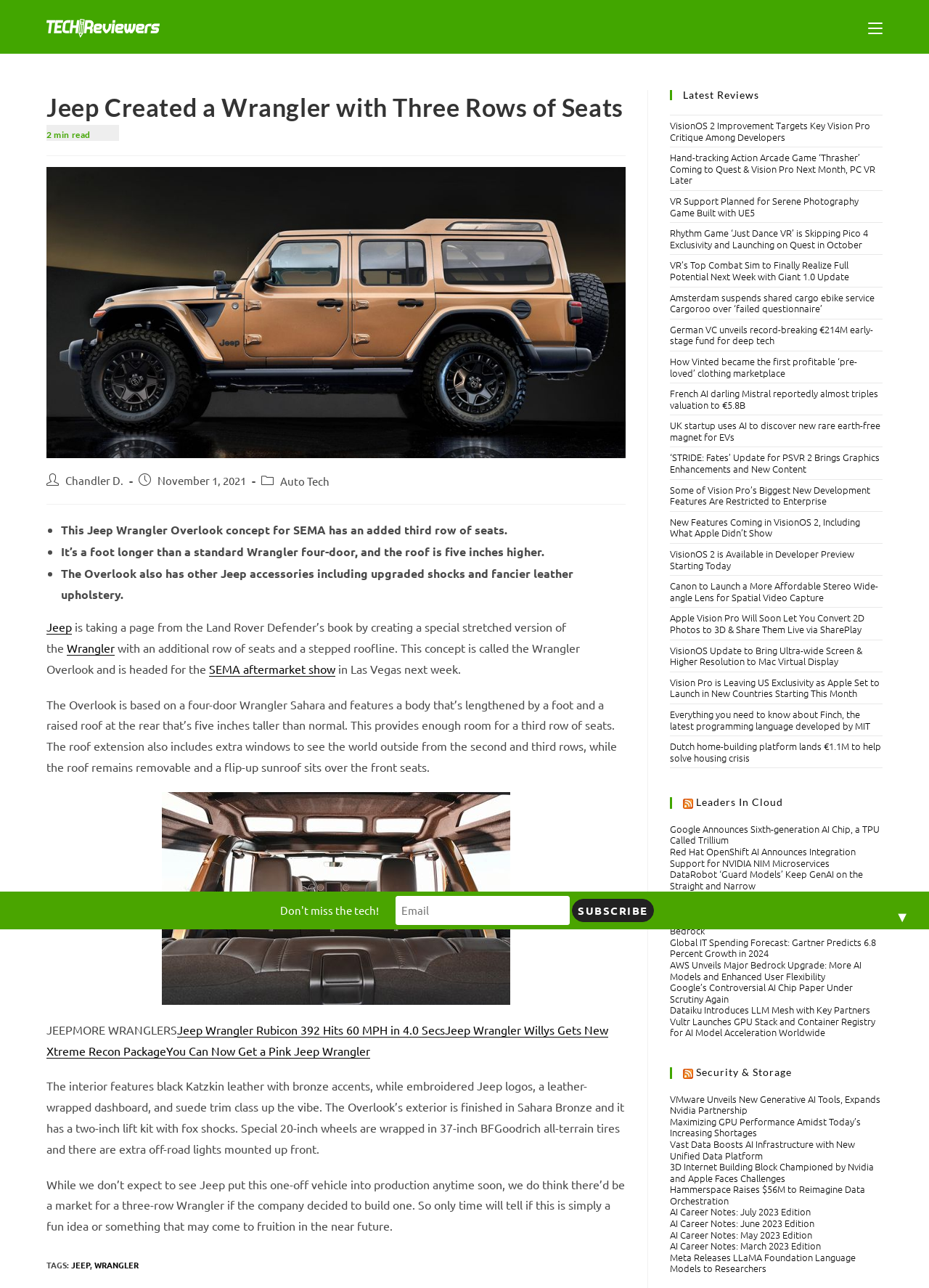Look at the image and answer the question in detail:
What is the name of the Jeep concept?

The answer can be found in the article's content, where it is mentioned that 'Jeep is taking a page from the Land Rover Defender’s book by creating a special stretched version of the Wrangler with an additional row of seats and a stepped roofline. This concept is called the Wrangler Overlook and is headed for the SEMA aftermarket show in Las Vegas next week.'